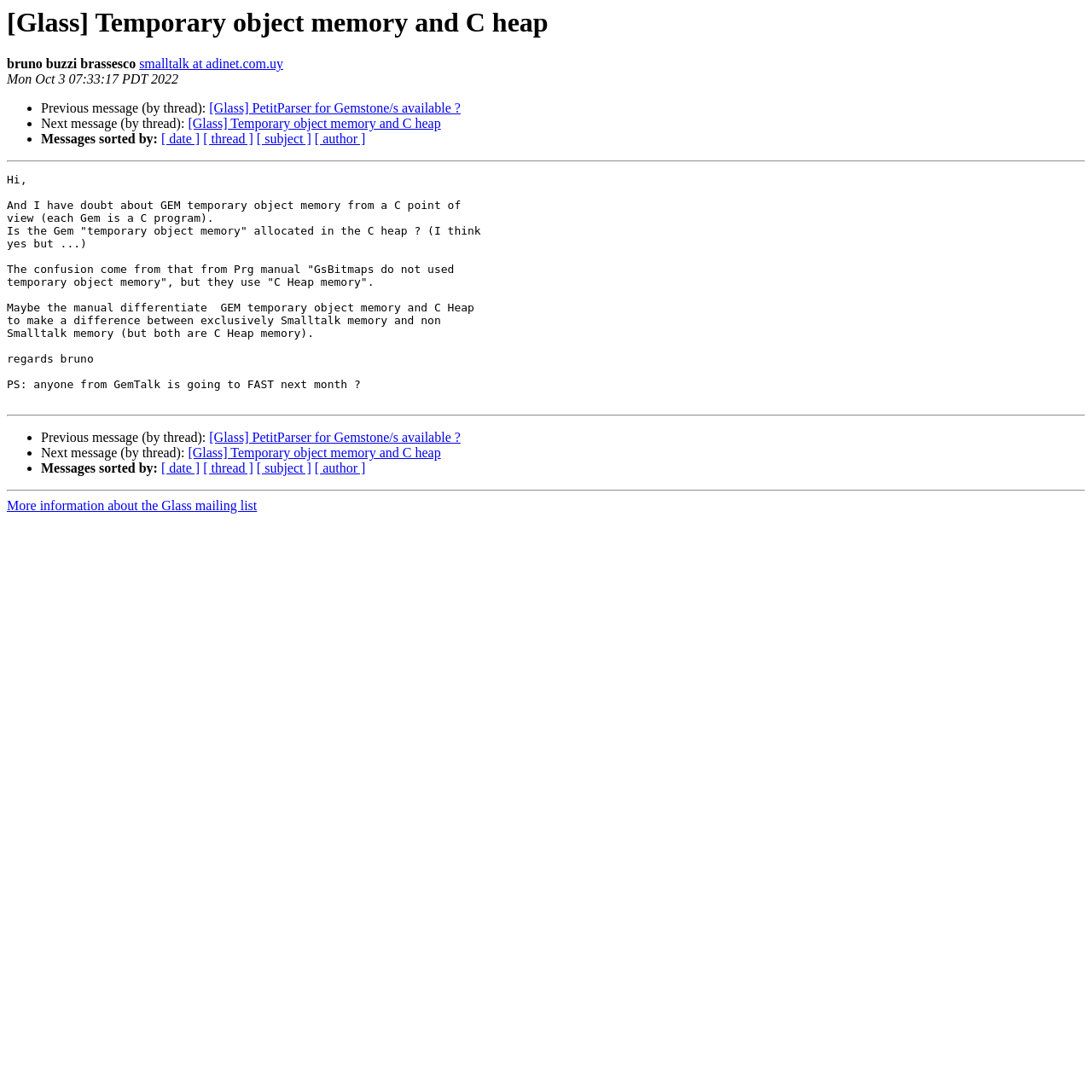Locate the bounding box coordinates of the element that needs to be clicked to carry out the instruction: "Sort messages by date". The coordinates should be given as four float numbers ranging from 0 to 1, i.e., [left, top, right, bottom].

[0.148, 0.121, 0.183, 0.134]